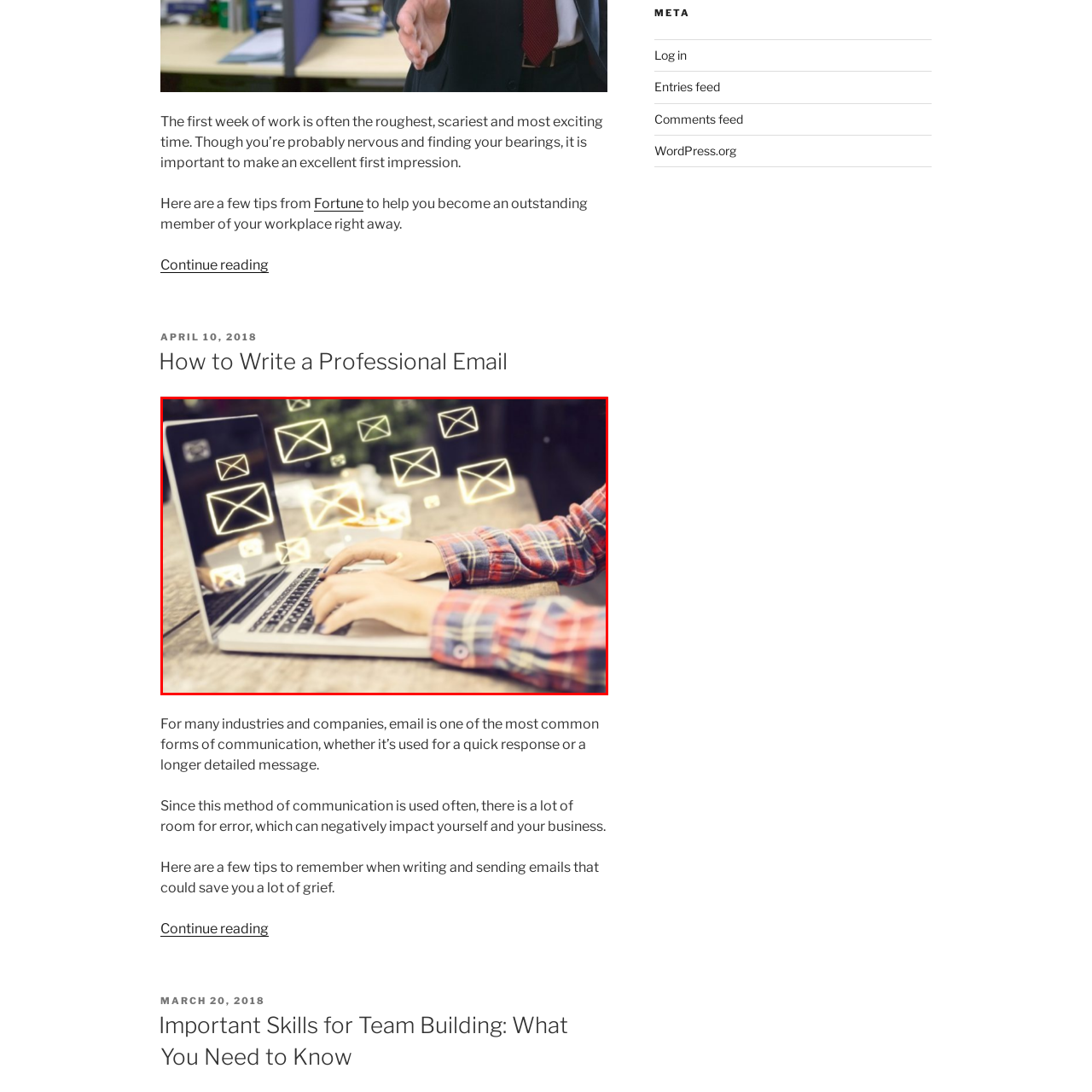What is floating above the laptop screen?
Examine the image highlighted by the red bounding box and answer briefly with one word or a short phrase.

Glowing envelope icons